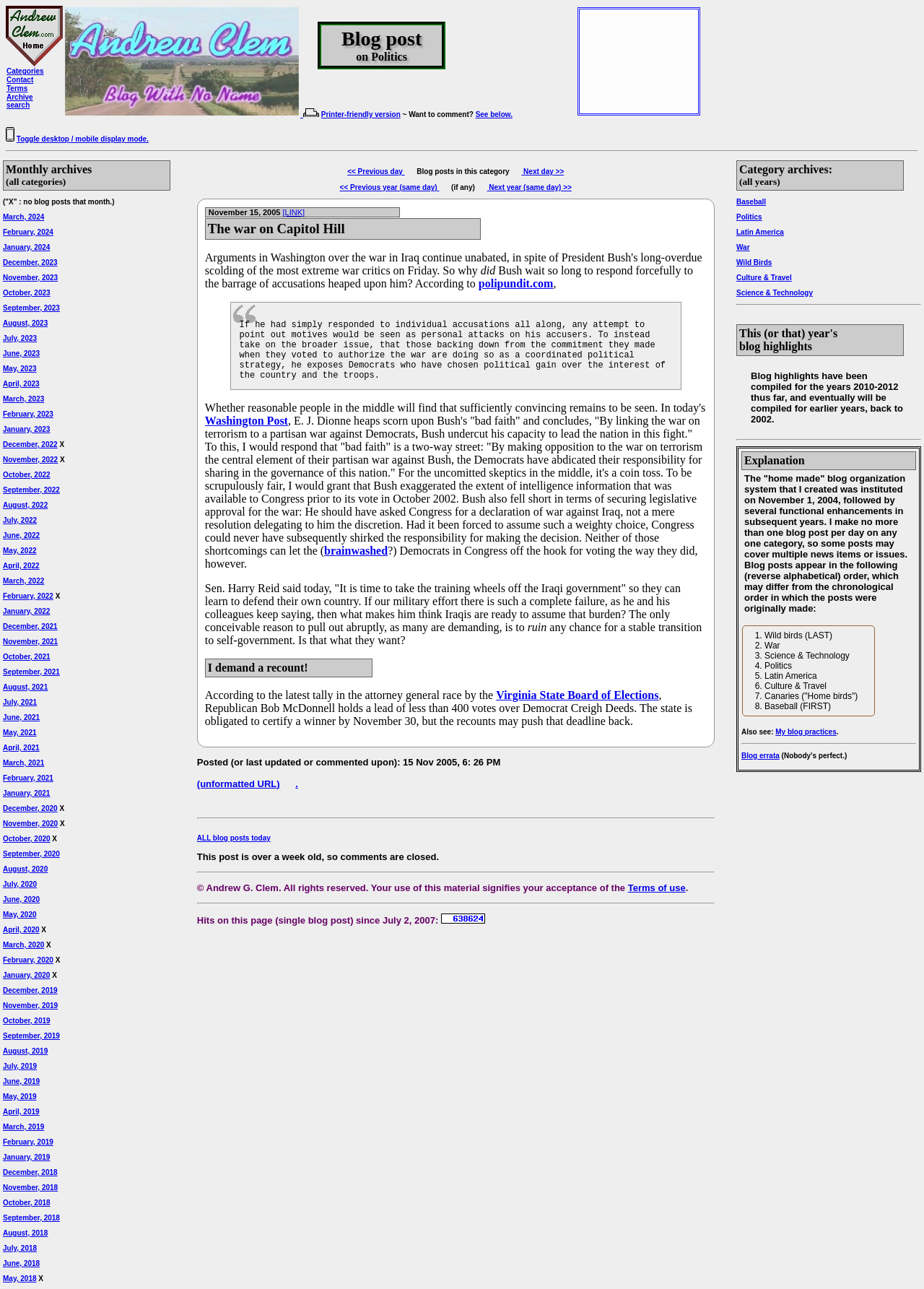Please locate the bounding box coordinates of the region I need to click to follow this instruction: "View the 'March, 2024' archive".

[0.003, 0.165, 0.048, 0.171]